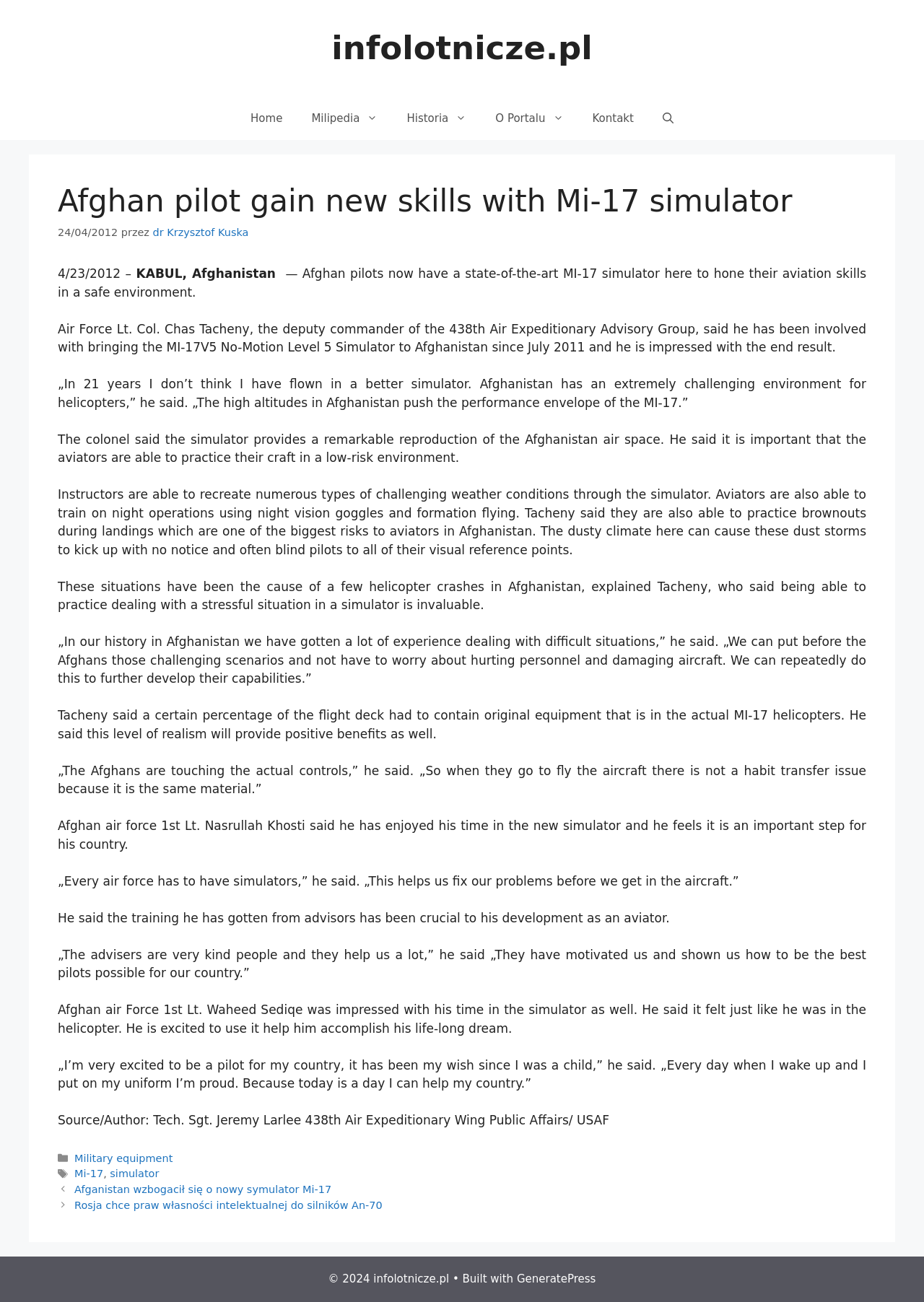Please identify the bounding box coordinates of the element's region that needs to be clicked to fulfill the following instruction: "Open the 'Search Bar'". The bounding box coordinates should consist of four float numbers between 0 and 1, i.e., [left, top, right, bottom].

[0.702, 0.074, 0.744, 0.108]